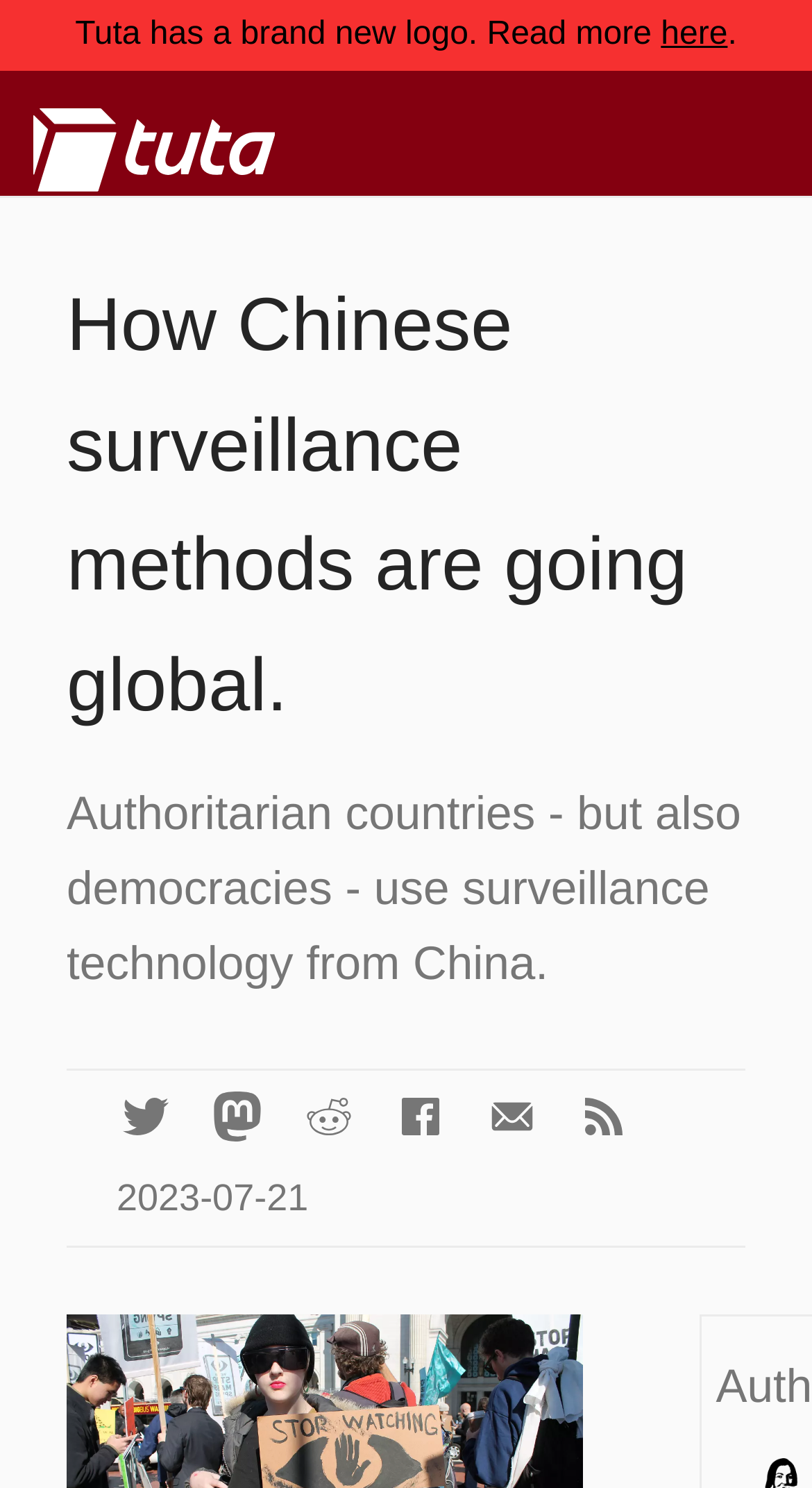From the image, can you give a detailed response to the question below:
What is the topic of the article?

I found the topic of the article by looking at the main heading, which says 'How Chinese surveillance methods are going global.' This suggests that the article is about the global spread of Chinese surveillance methods.